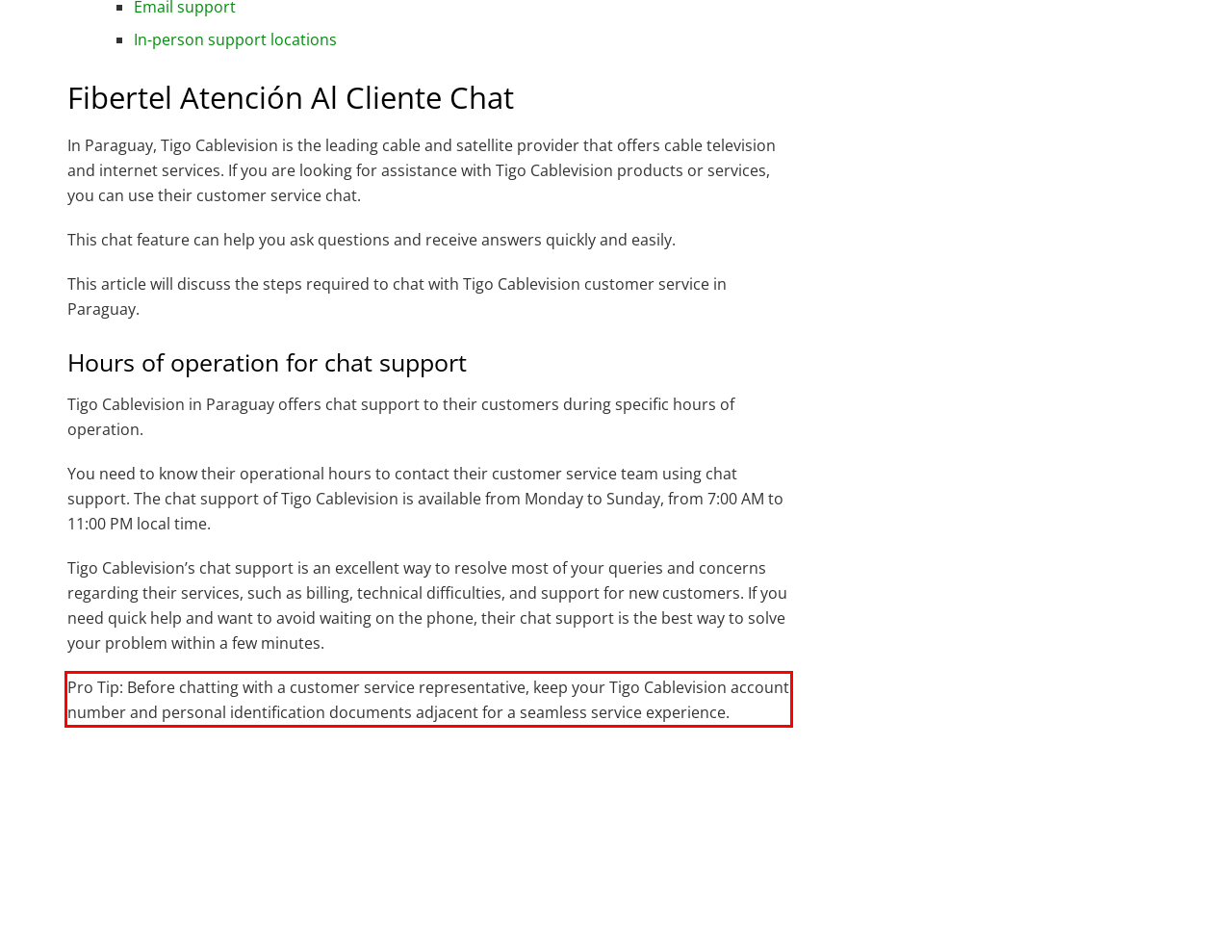You are provided with a screenshot of a webpage that includes a UI element enclosed in a red rectangle. Extract the text content inside this red rectangle.

Pro Tip: Before chatting with a customer service representative, keep your Tigo Cablevision account number and personal identification documents adjacent for a seamless service experience.